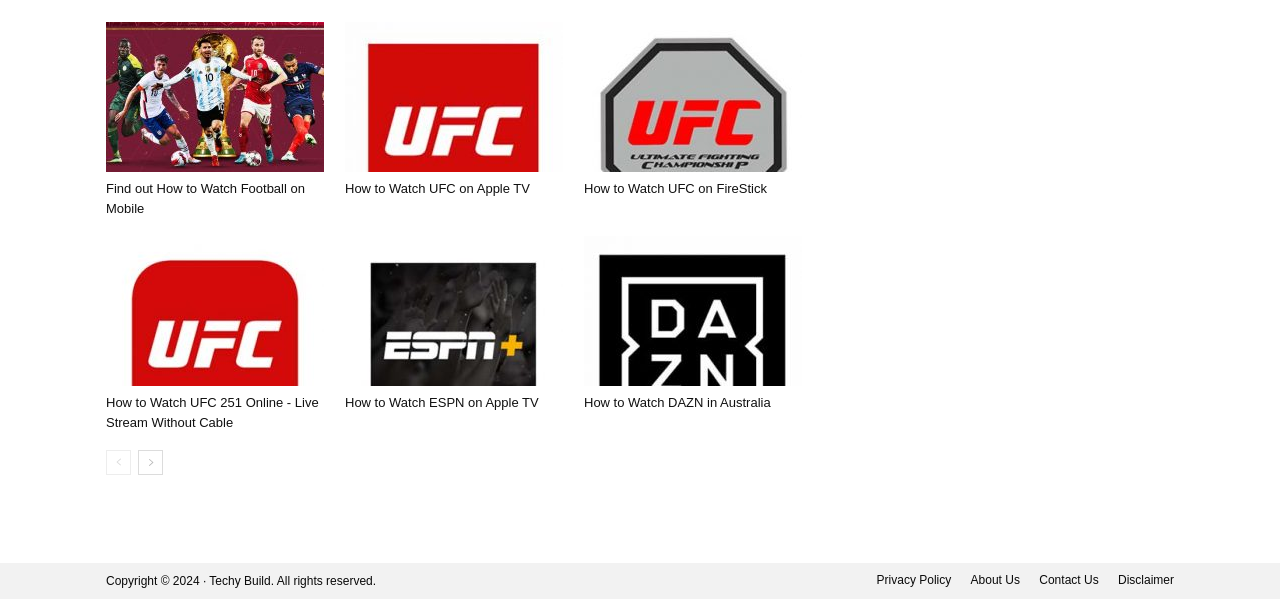Find the bounding box coordinates for the element described here: "Contact Us".

[0.812, 0.953, 0.858, 0.983]